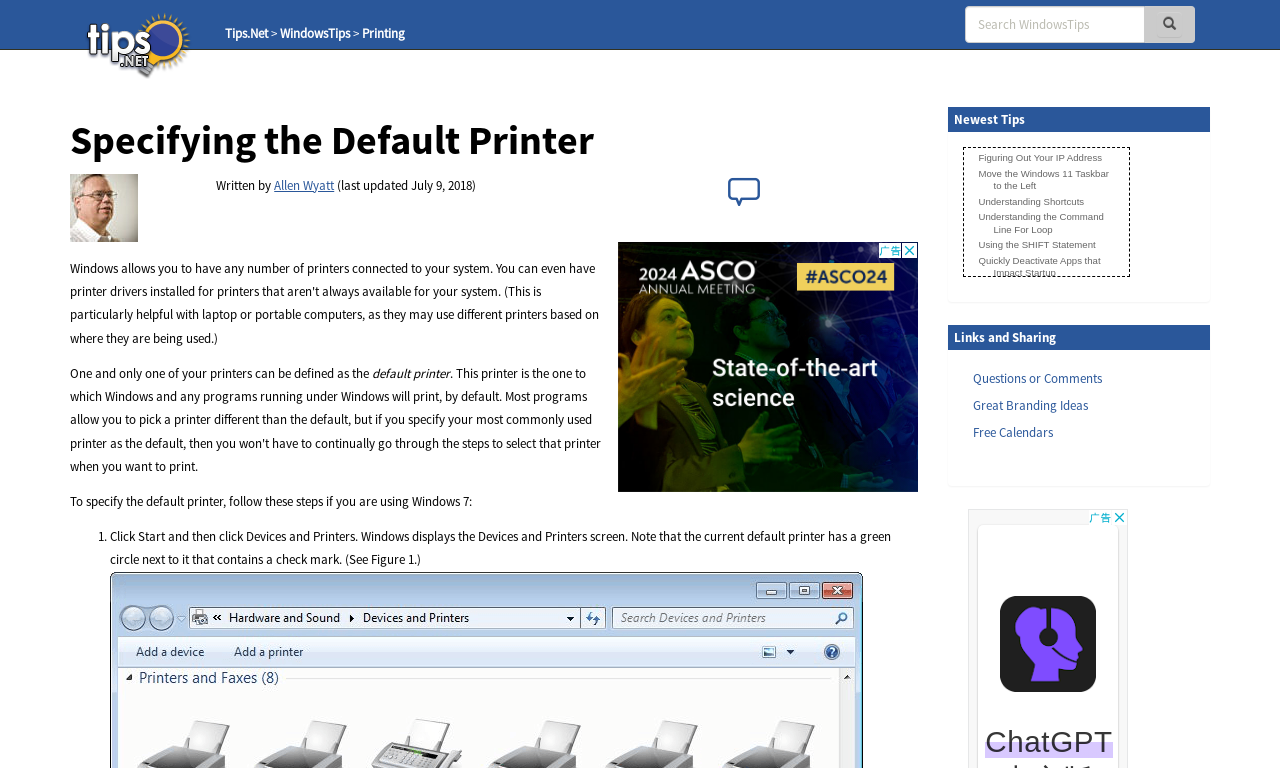What is the topic of the article?
Give a thorough and detailed response to the question.

I found this information by looking at the main heading of the article which is 'Specifying the Default Printer'.